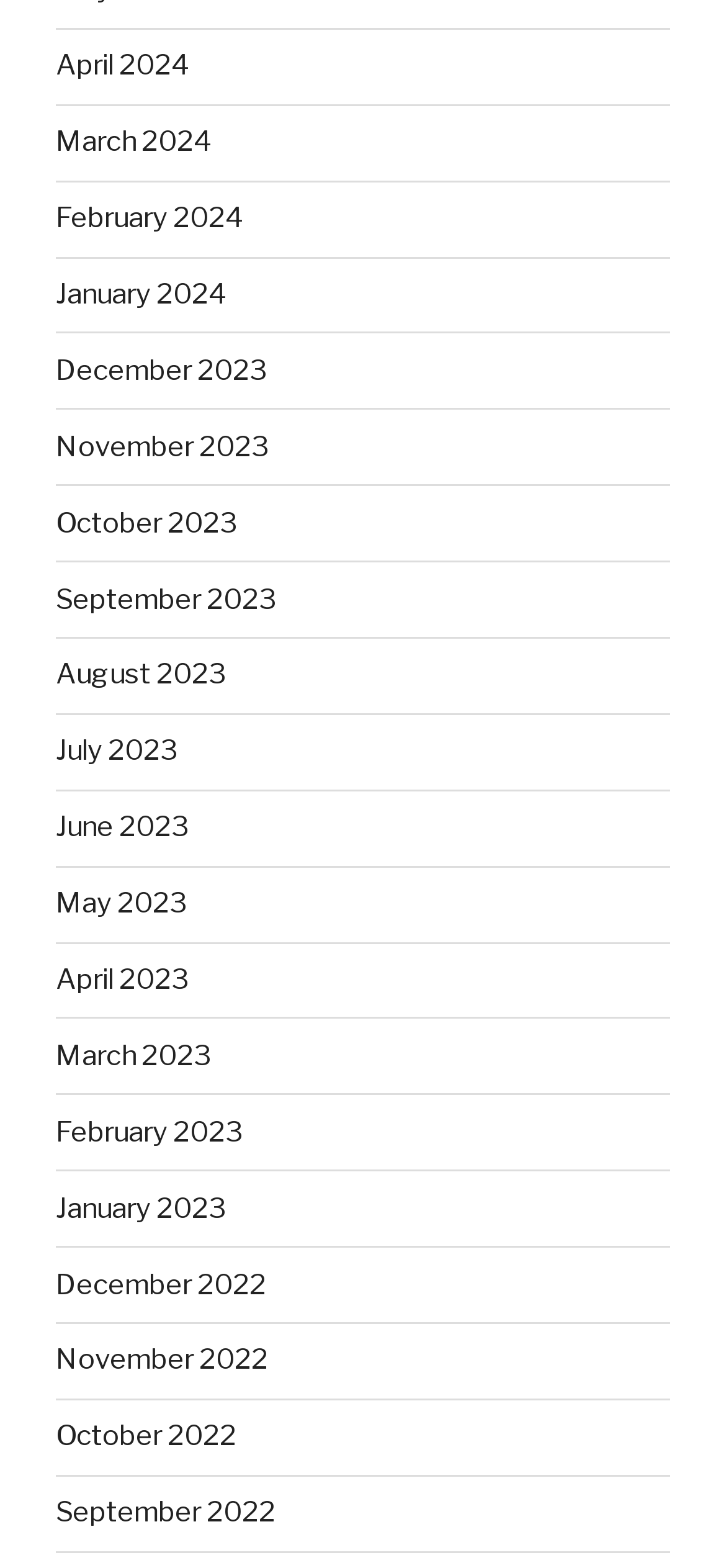Please provide a comprehensive answer to the question below using the information from the image: How many links are there on the webpage?

I counted the number of links on the webpage, each representing a month, and found a total of 18 links.